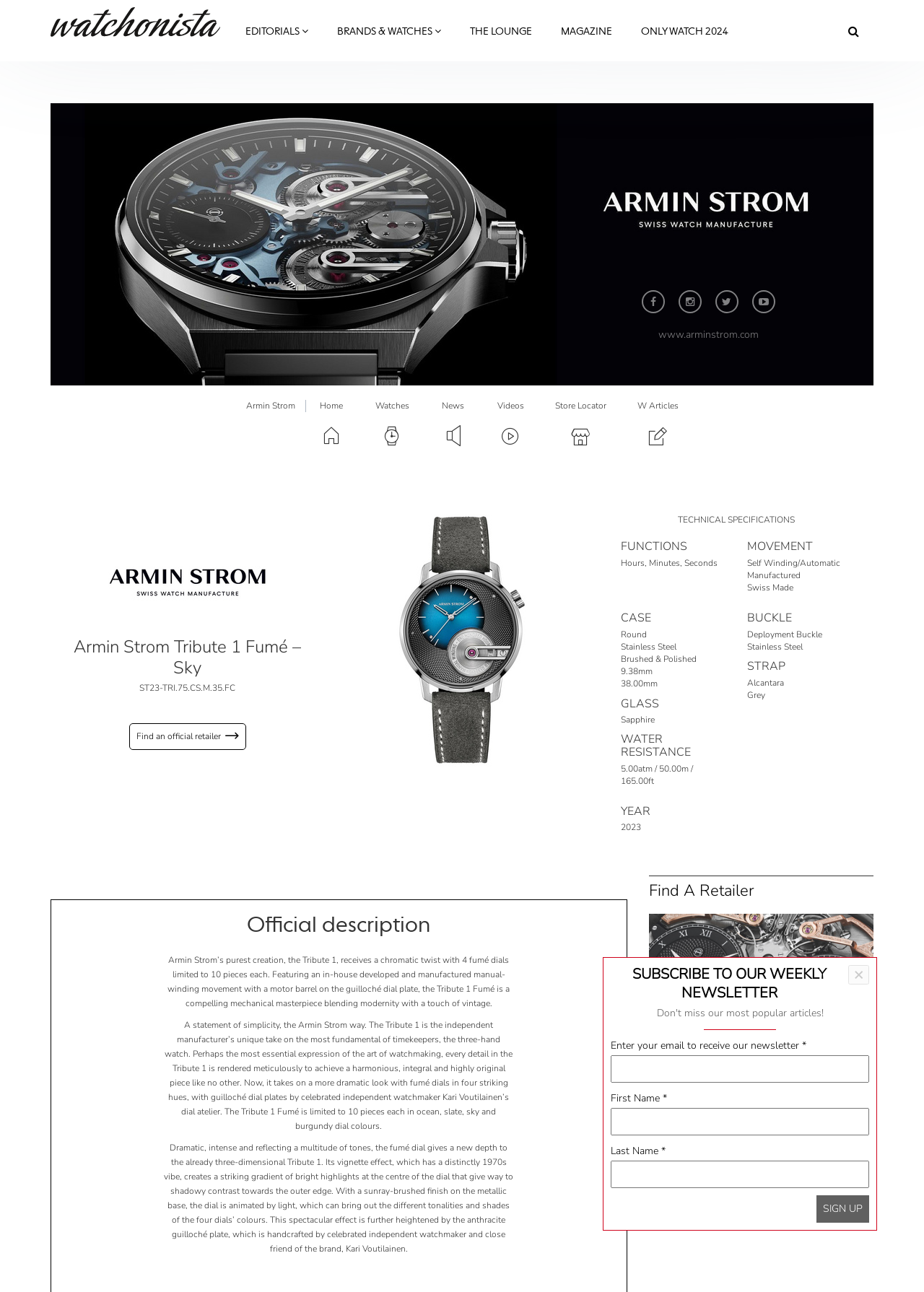What is the brand of the watch?
Please provide a single word or phrase answer based on the image.

Armin Strom